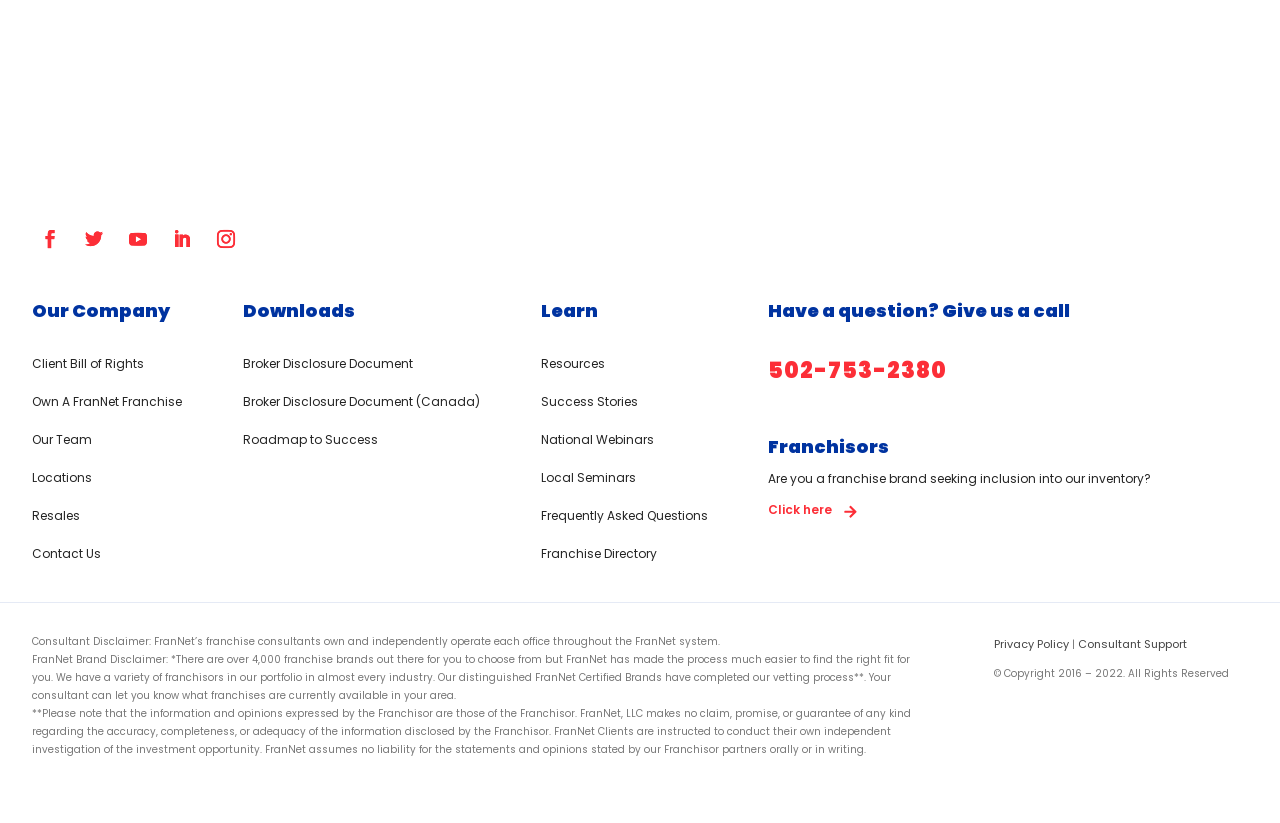Given the description: "Broker Disclosure Document (Canada)", determine the bounding box coordinates of the UI element. The coordinates should be formatted as four float numbers between 0 and 1, [left, top, right, bottom].

[0.19, 0.477, 0.375, 0.511]